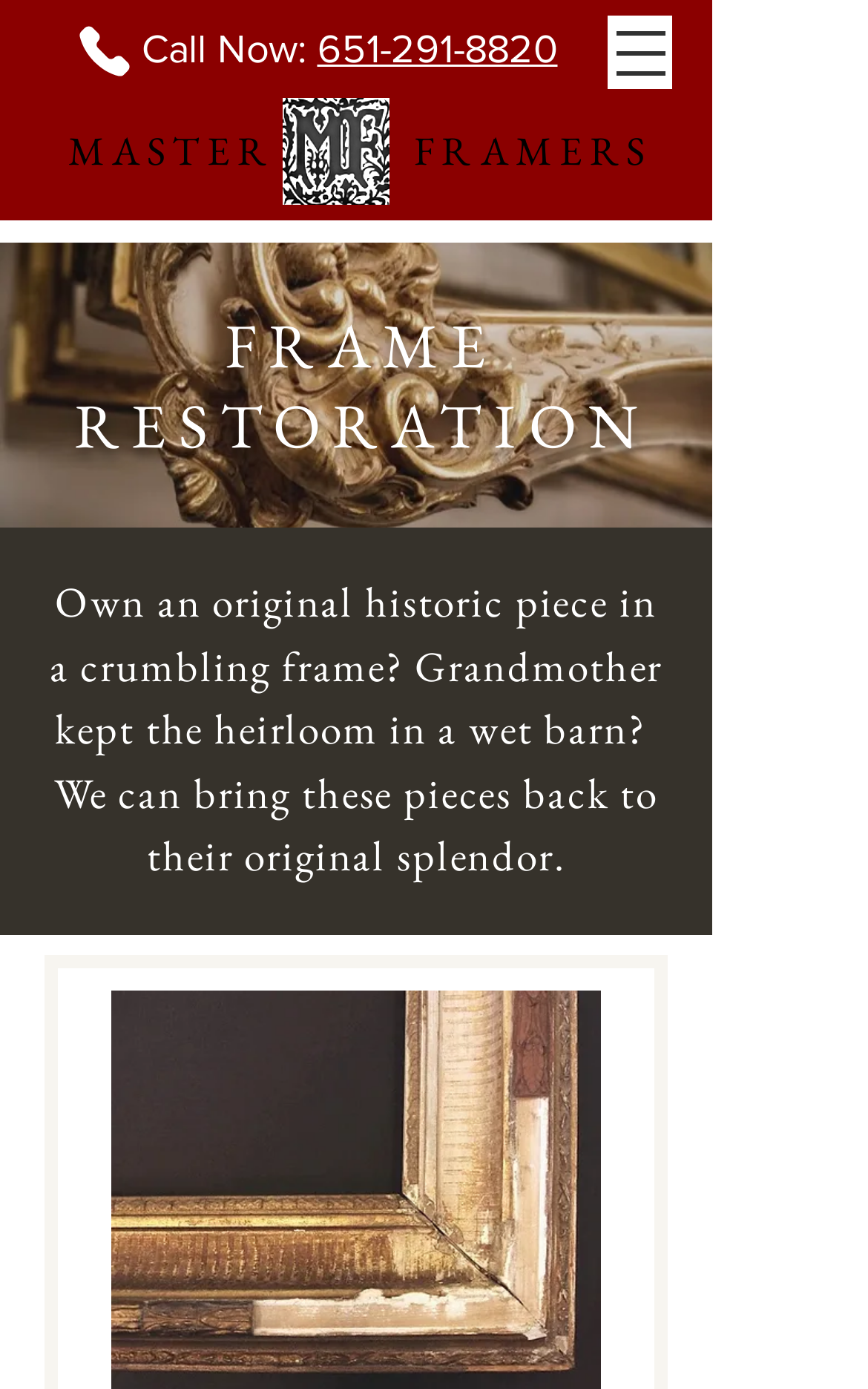Answer briefly with one word or phrase:
What service does the company provide?

frame restoration